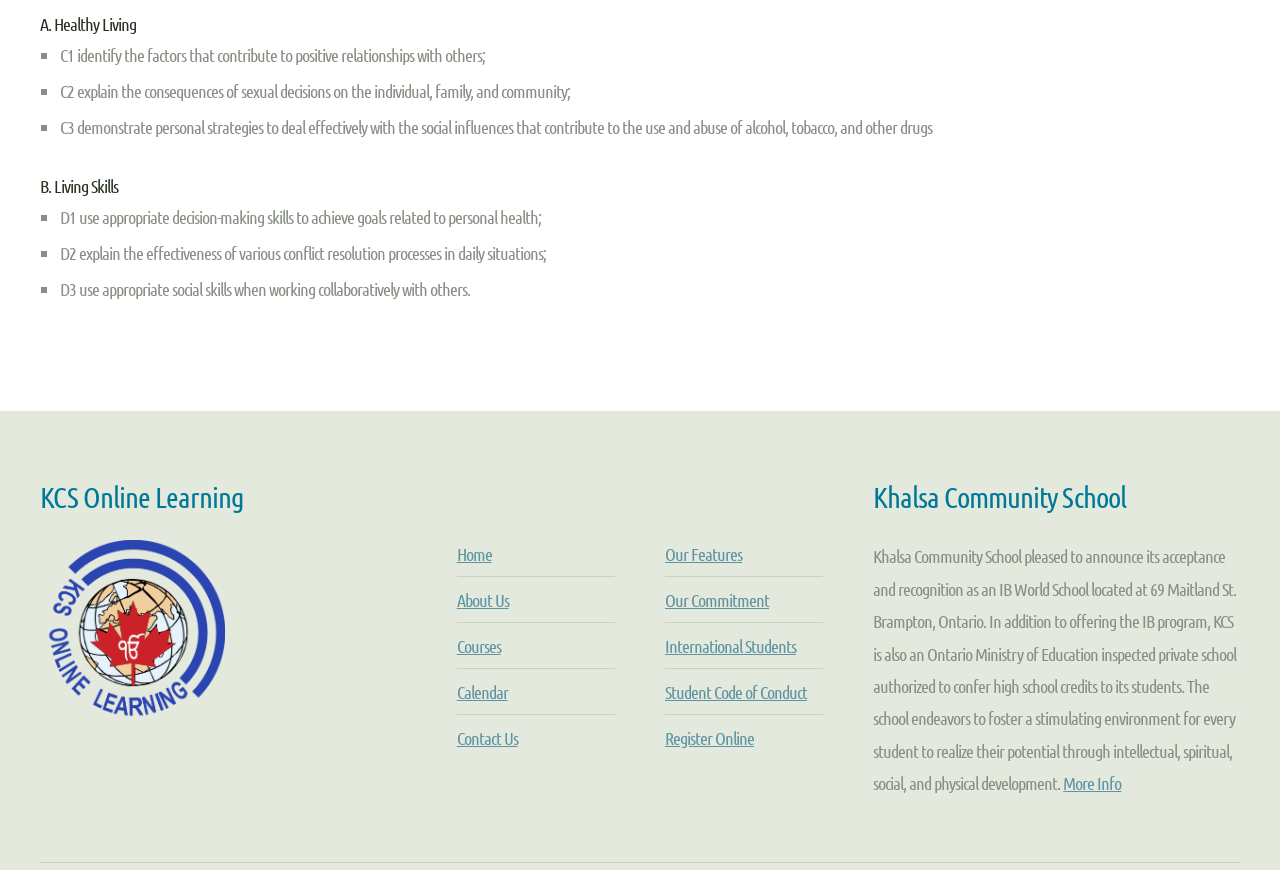Please respond in a single word or phrase: 
What is the focus of the 'A. Healthy Living' section?

Positive relationships and health